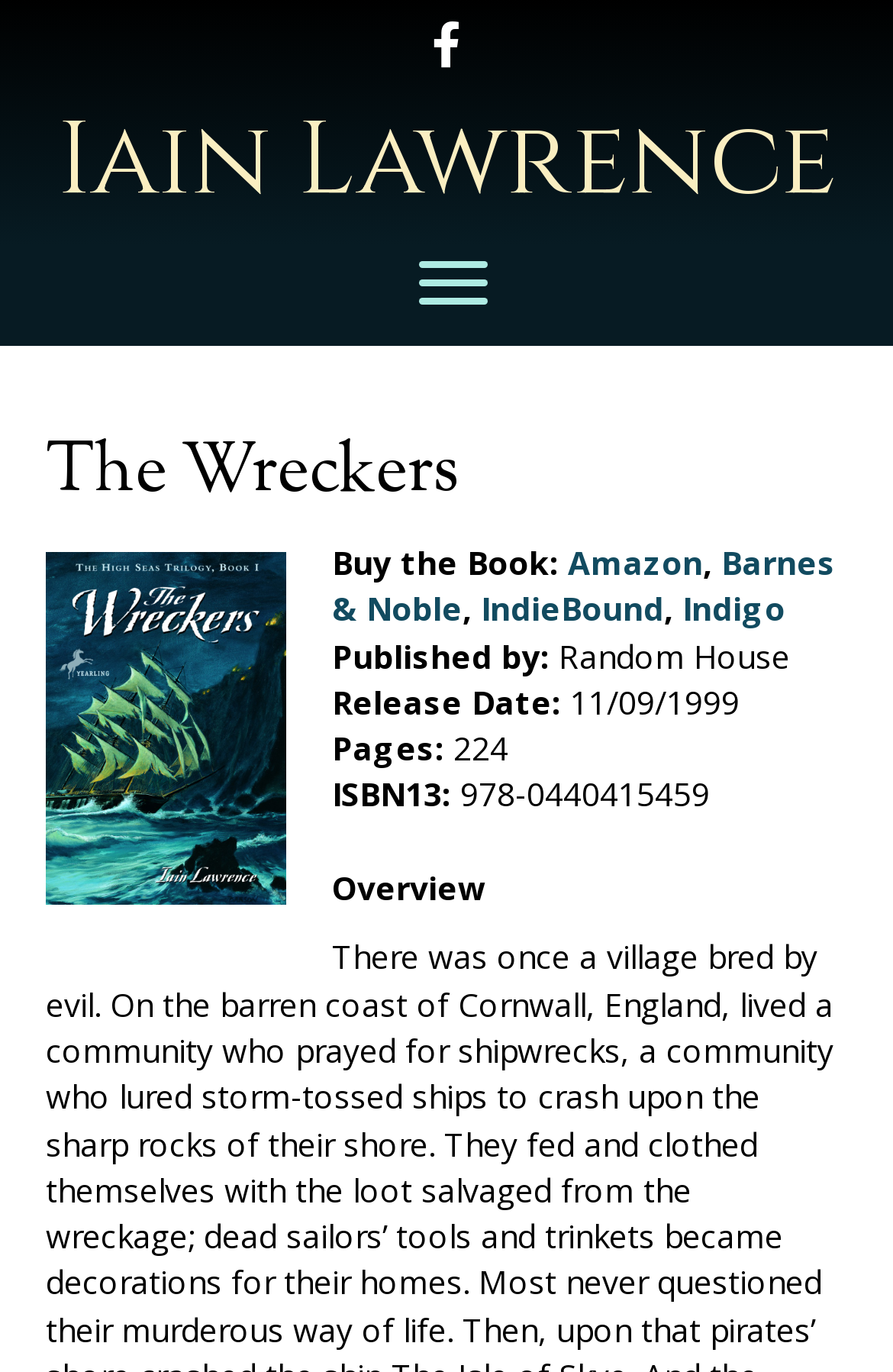Who is the publisher of the book?
Please utilize the information in the image to give a detailed response to the question.

The publisher of the book is mentioned as 'Random House' in the 'Published by:' section, which is located below the book details.